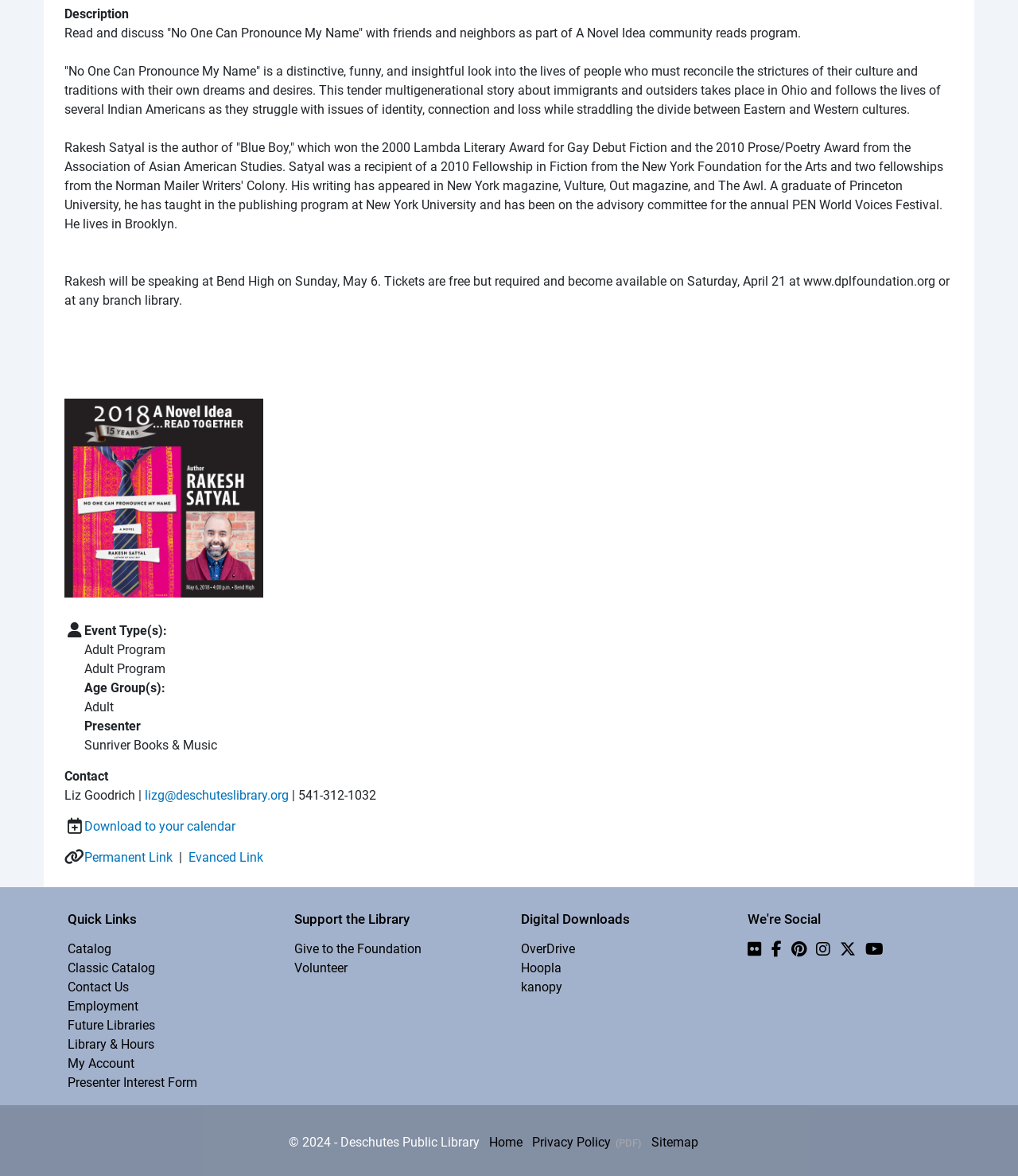For the element described, predict the bounding box coordinates as (top-left x, top-left y, bottom-right x, bottom-right y). All values should be between 0 and 1. Element description: Evanced Link

[0.185, 0.723, 0.259, 0.735]